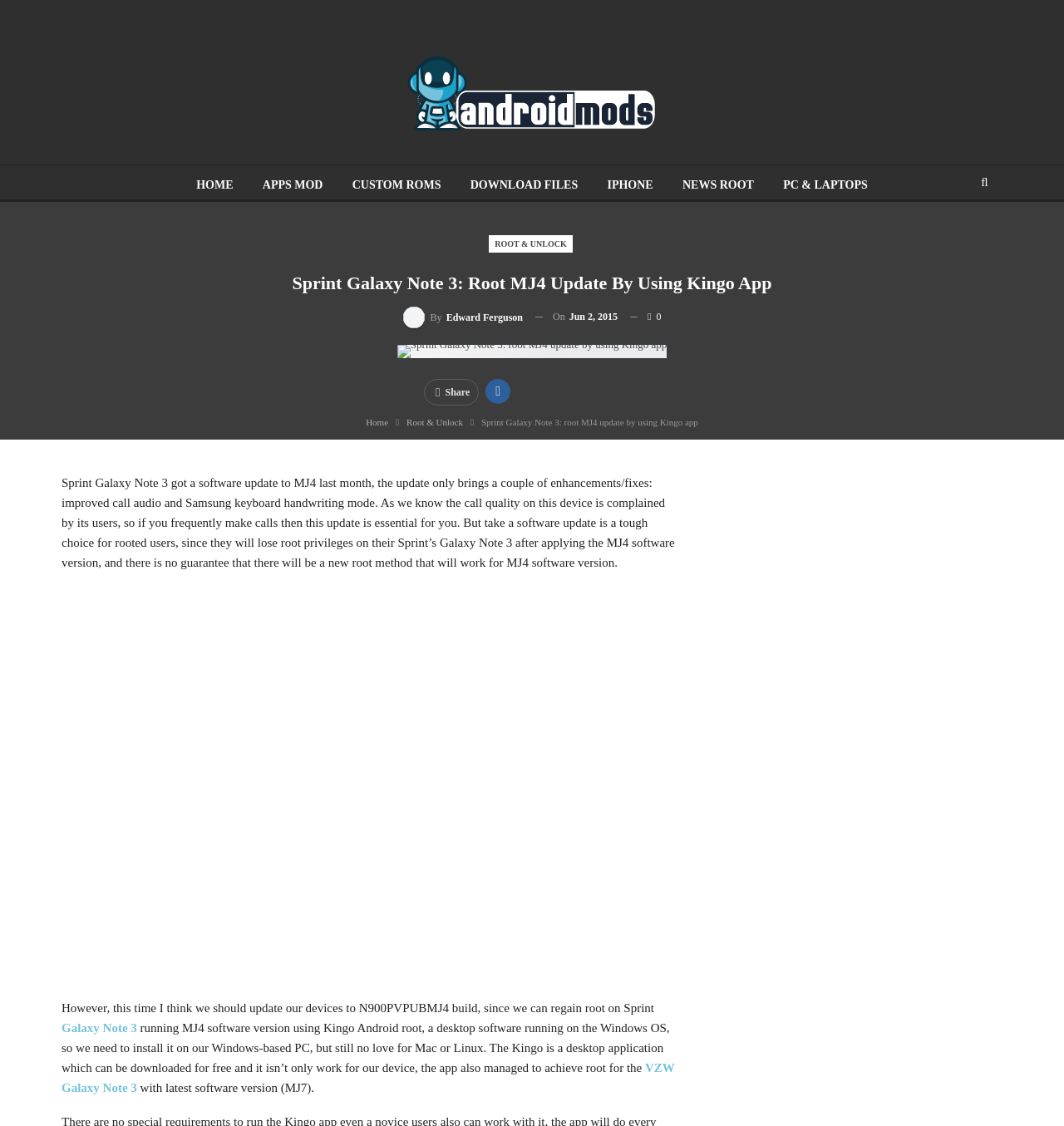Identify the bounding box coordinates of the element to click to follow this instruction: 'Click on HOME'. Ensure the coordinates are four float values between 0 and 1, provided as [left, top, right, bottom].

[0.179, 0.147, 0.232, 0.182]